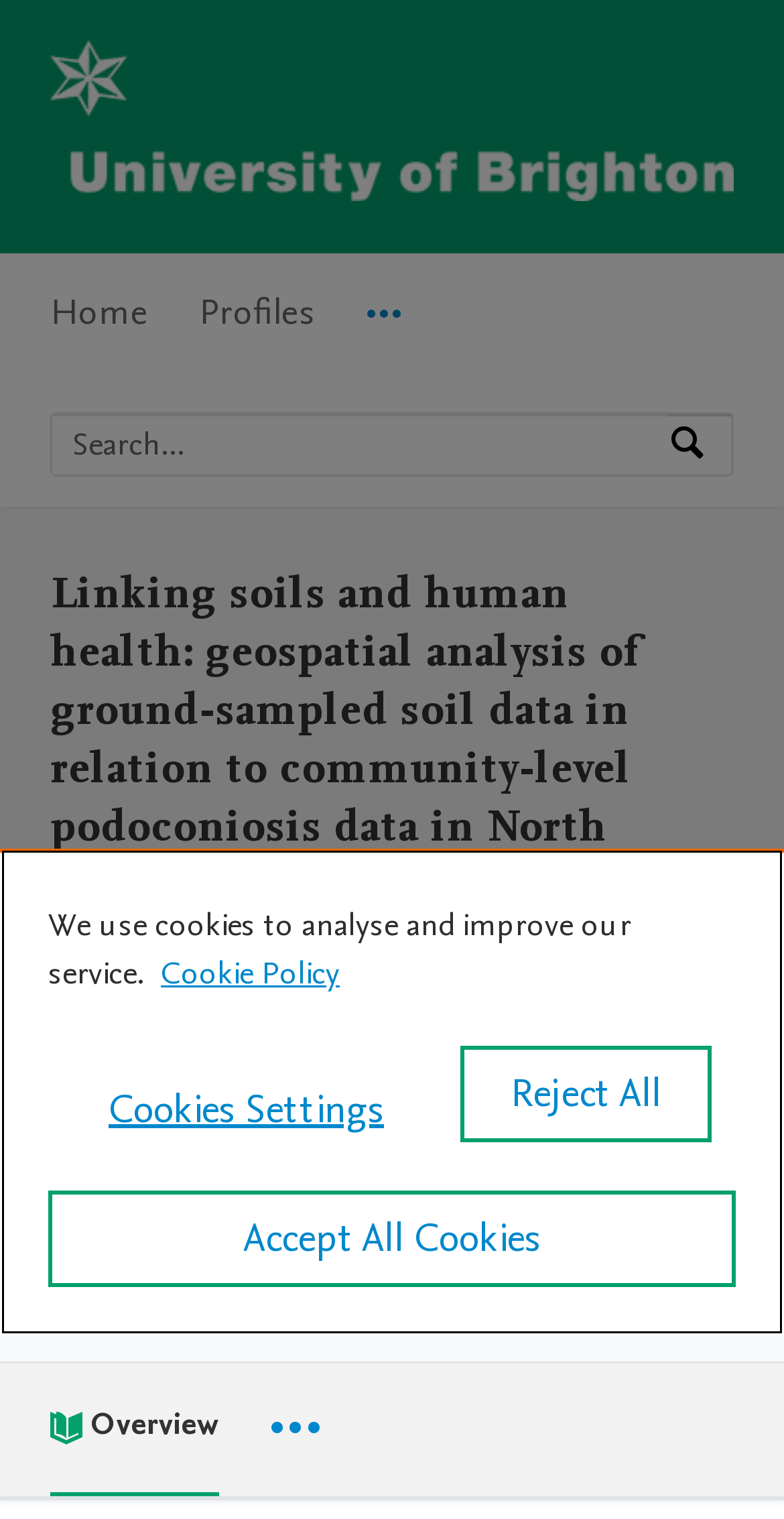Please mark the clickable region by giving the bounding box coordinates needed to complete this instruction: "View the Doctoral College page".

[0.064, 0.749, 0.326, 0.775]